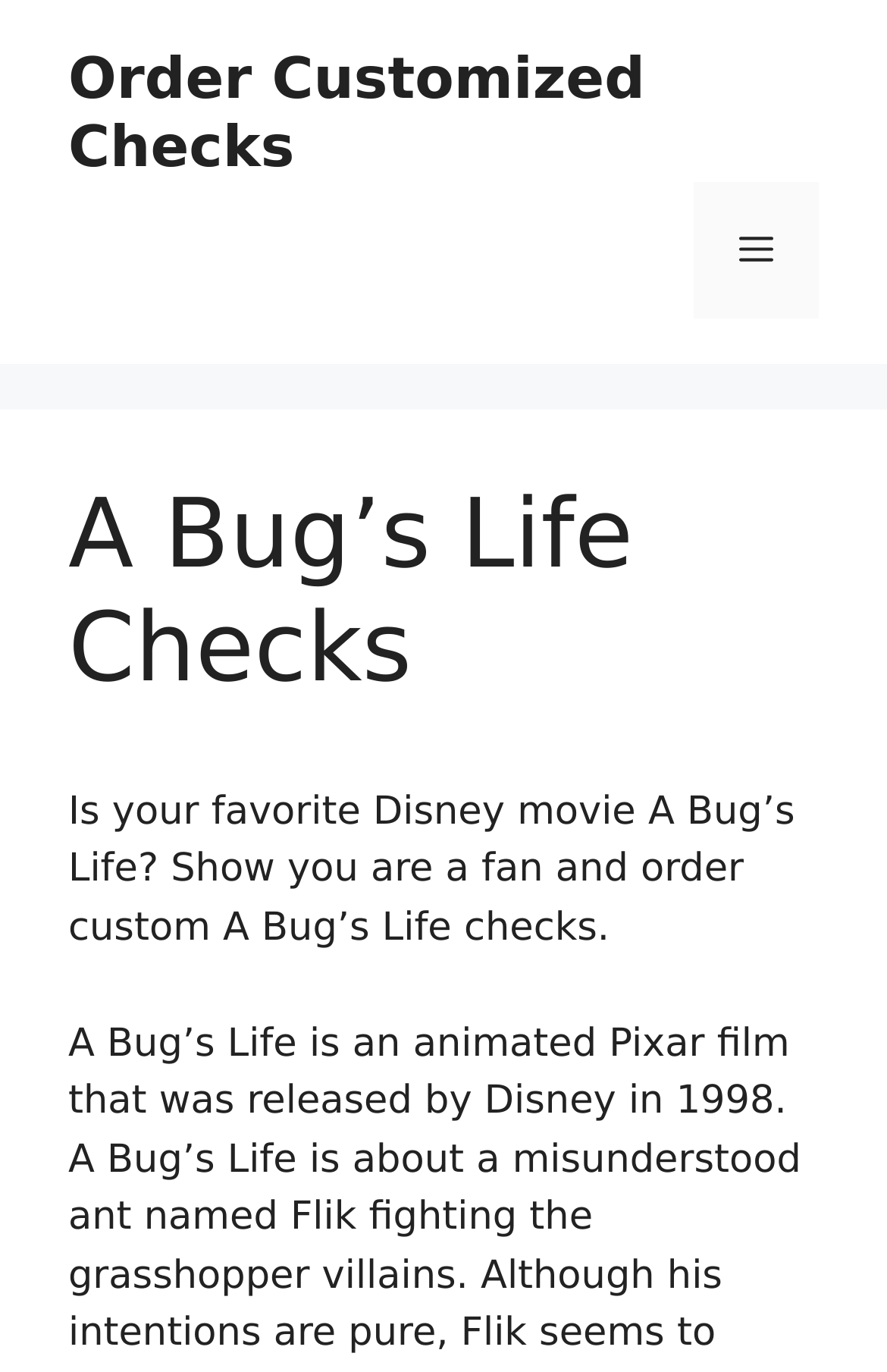Provide the bounding box coordinates of the HTML element this sentence describes: "Order Customized Checks".

[0.077, 0.033, 0.727, 0.131]